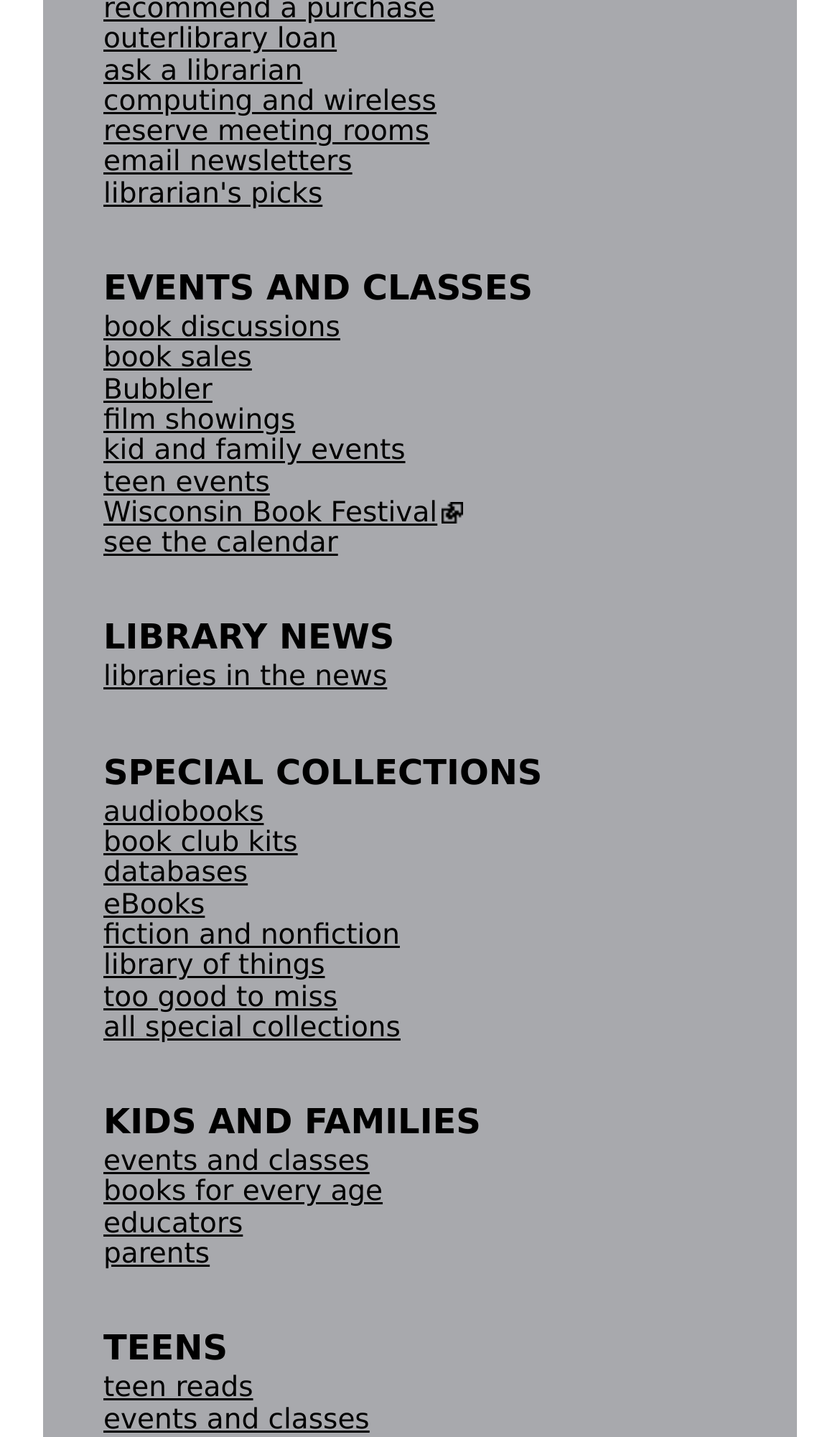Refer to the image and answer the question with as much detail as possible: What are the main categories on this webpage?

By analyzing the webpage structure, I found that there are five main categories: 'EVENTS AND CLASSES', 'LIBRARY NEWS', 'SPECIAL COLLECTIONS', 'KIDS AND FAMILIES', and 'TEENS', each with its own set of links and subcategories.